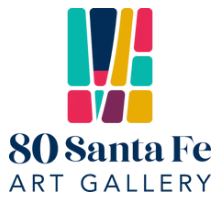Respond with a single word or short phrase to the following question: 
What style of text is used for the gallery's name?

Bold, dark